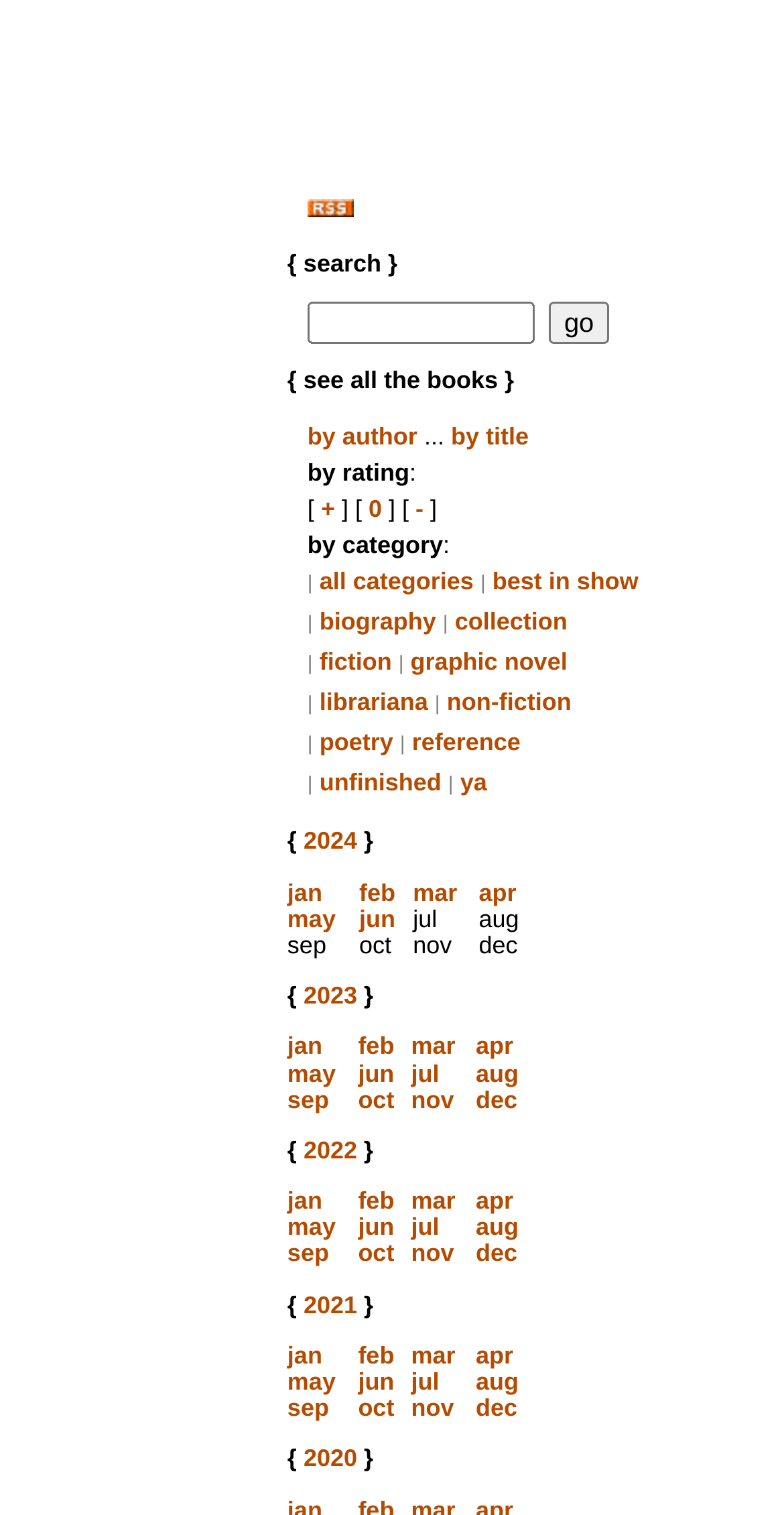How are the books categorized?
Based on the image, provide your answer in one word or phrase.

By author, title, rating, and category